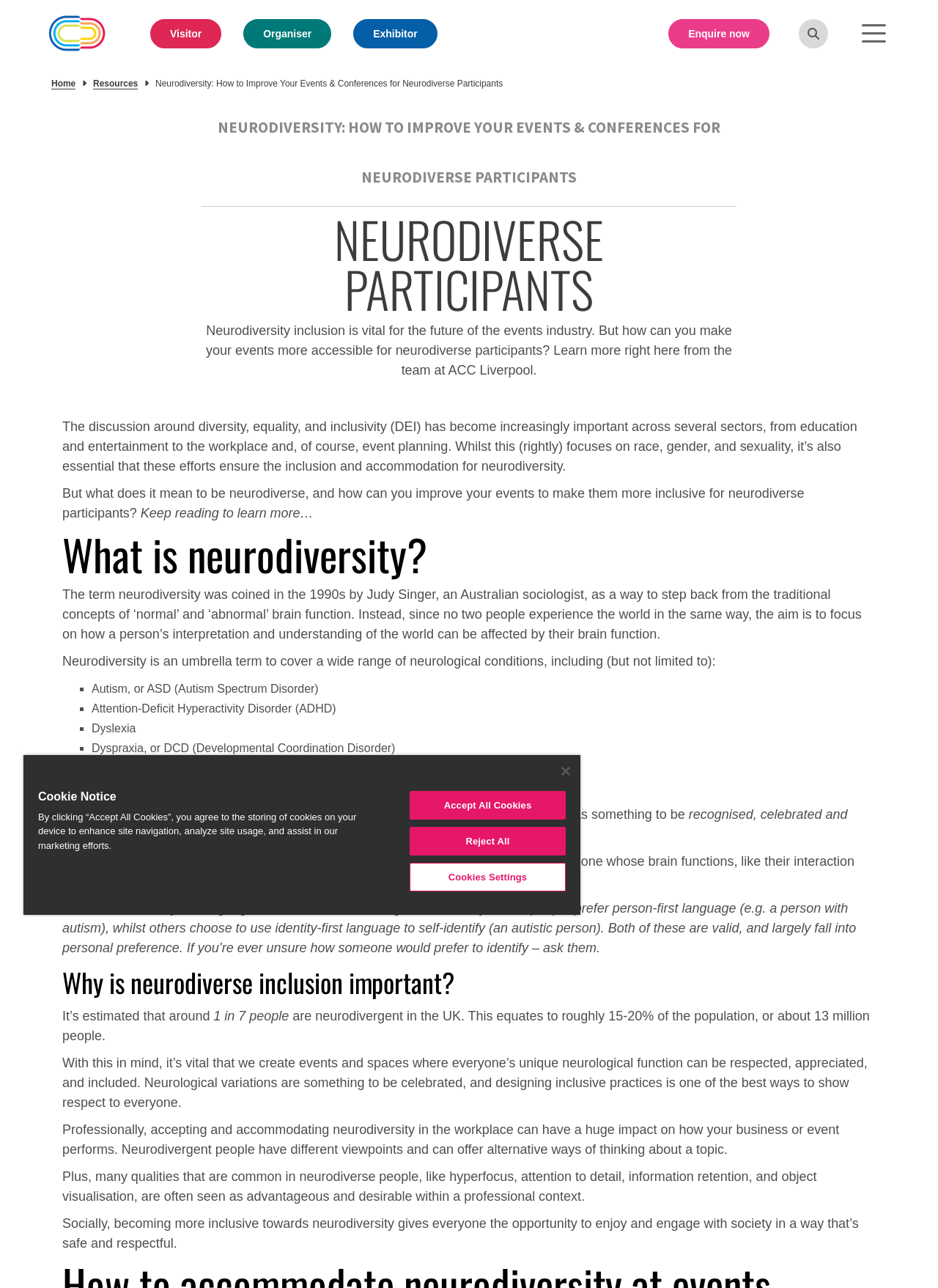Locate the bounding box coordinates of the clickable area to execute the instruction: "Search for something". Provide the coordinates as four float numbers between 0 and 1, represented as [left, top, right, bottom].

[0.852, 0.015, 0.898, 0.037]